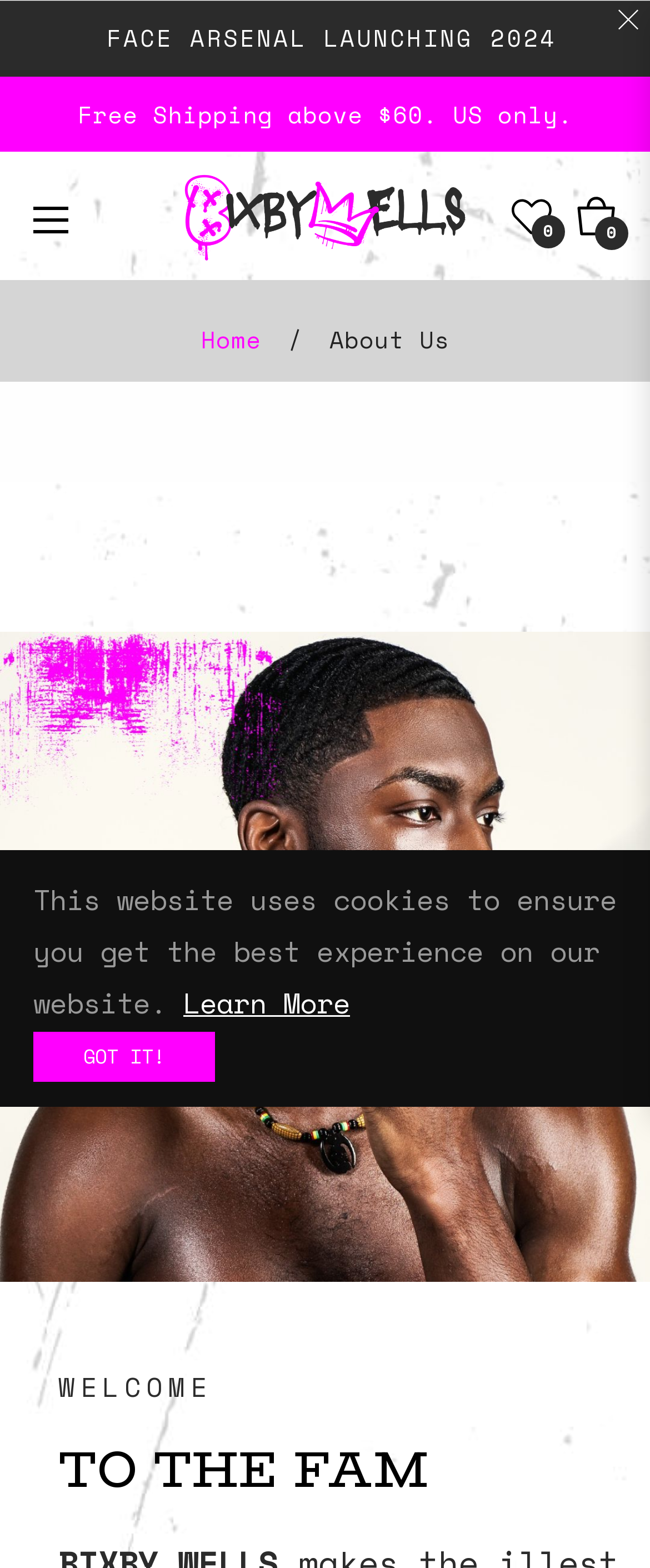What is the theme of the products sold on this website?
Please answer the question with as much detail and depth as you can.

I inferred the theme of the products sold on this website by looking at the various elements on the page, including the brand name 'Bixby Wells' and the text 'FACE ARSENAL LAUNCHING 2024', which suggests that the website sells products related to men's grooming.